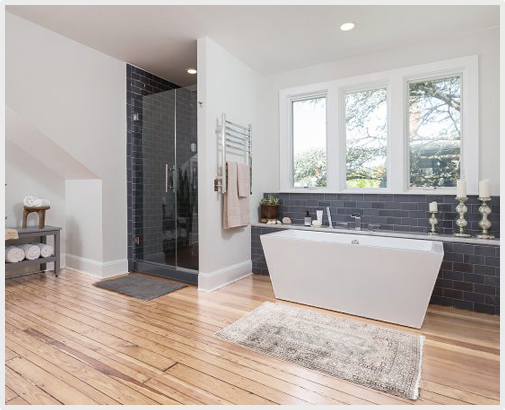Answer the following in one word or a short phrase: 
What type of flooring is used in the bathroom?

light wood